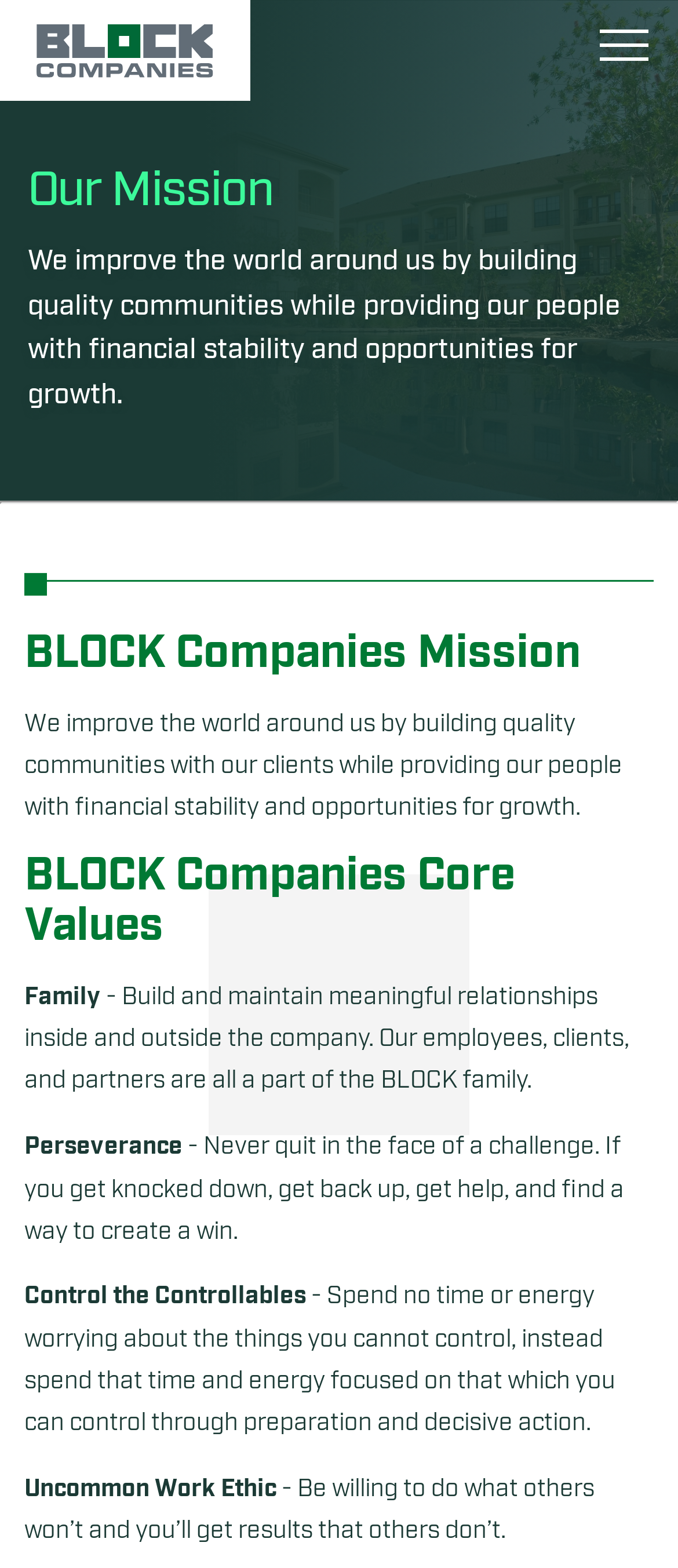What is the purpose of the company's work?
Based on the image, answer the question with a single word or brief phrase.

Provide financial stability and opportunities for growth